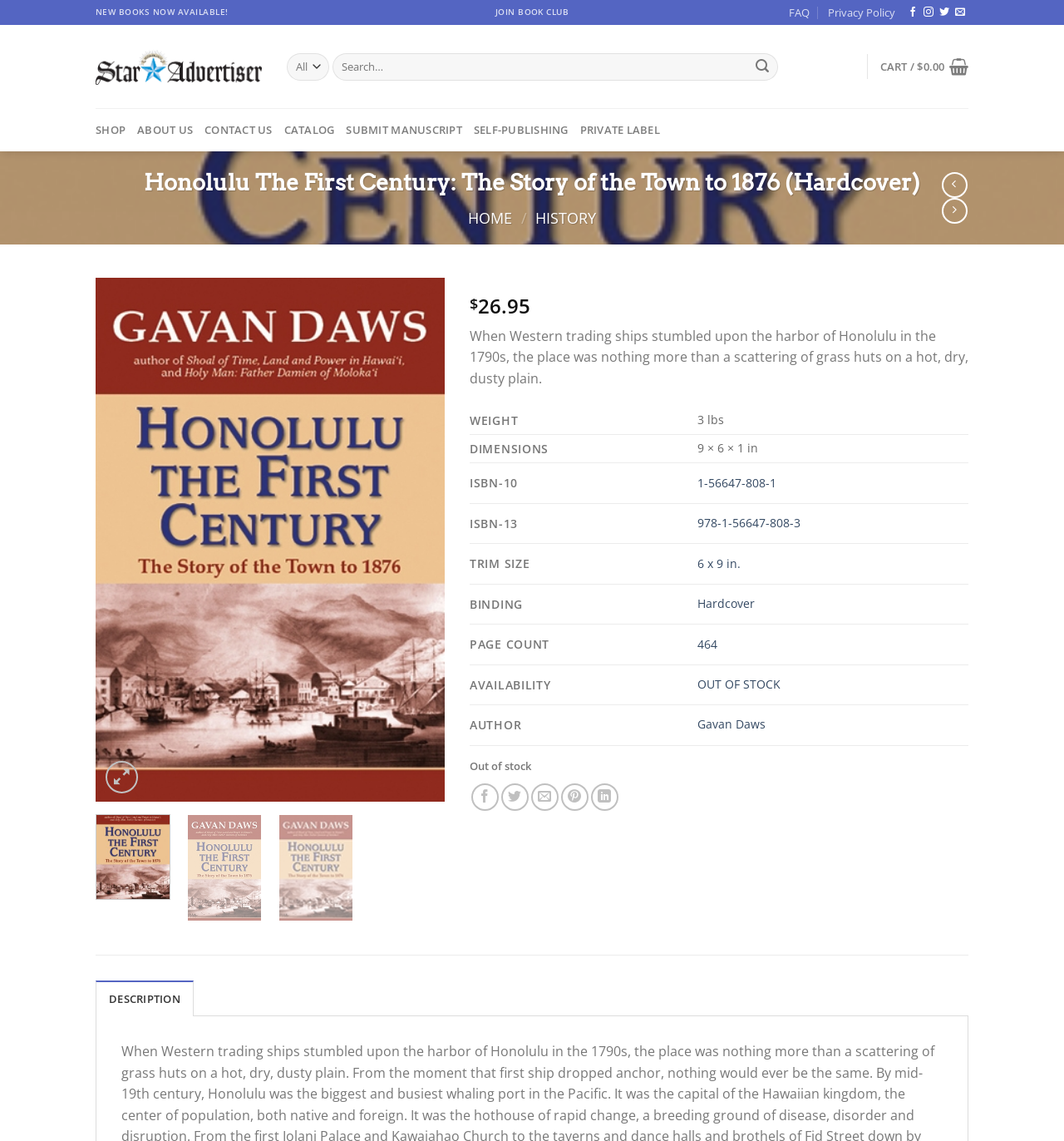Refer to the image and answer the question with as much detail as possible: What is the weight of this book?

The weight of the book can be found in the product details section, in the table that lists the book's specifications, where it is listed as '3 lbs'.